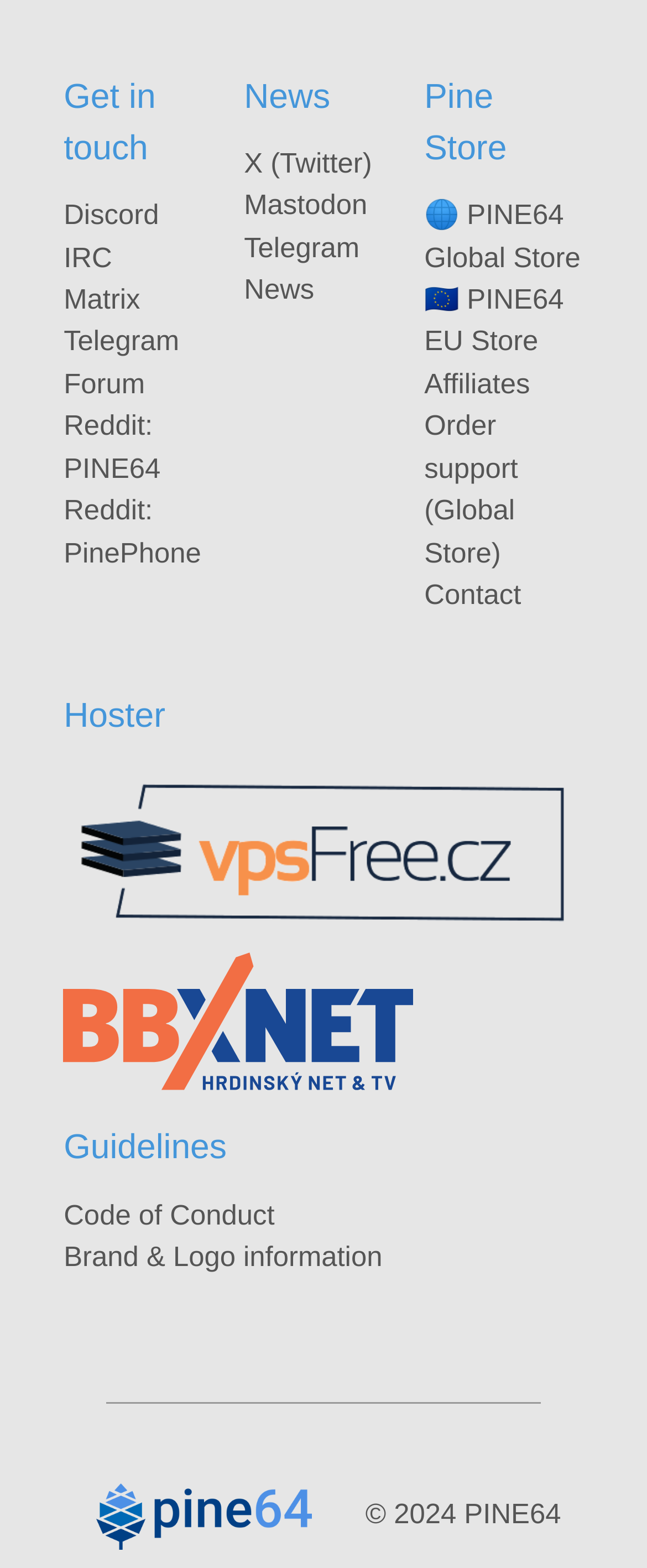Please provide a one-word or short phrase answer to the question:
What is the last link listed under 'News'?

Telegram News